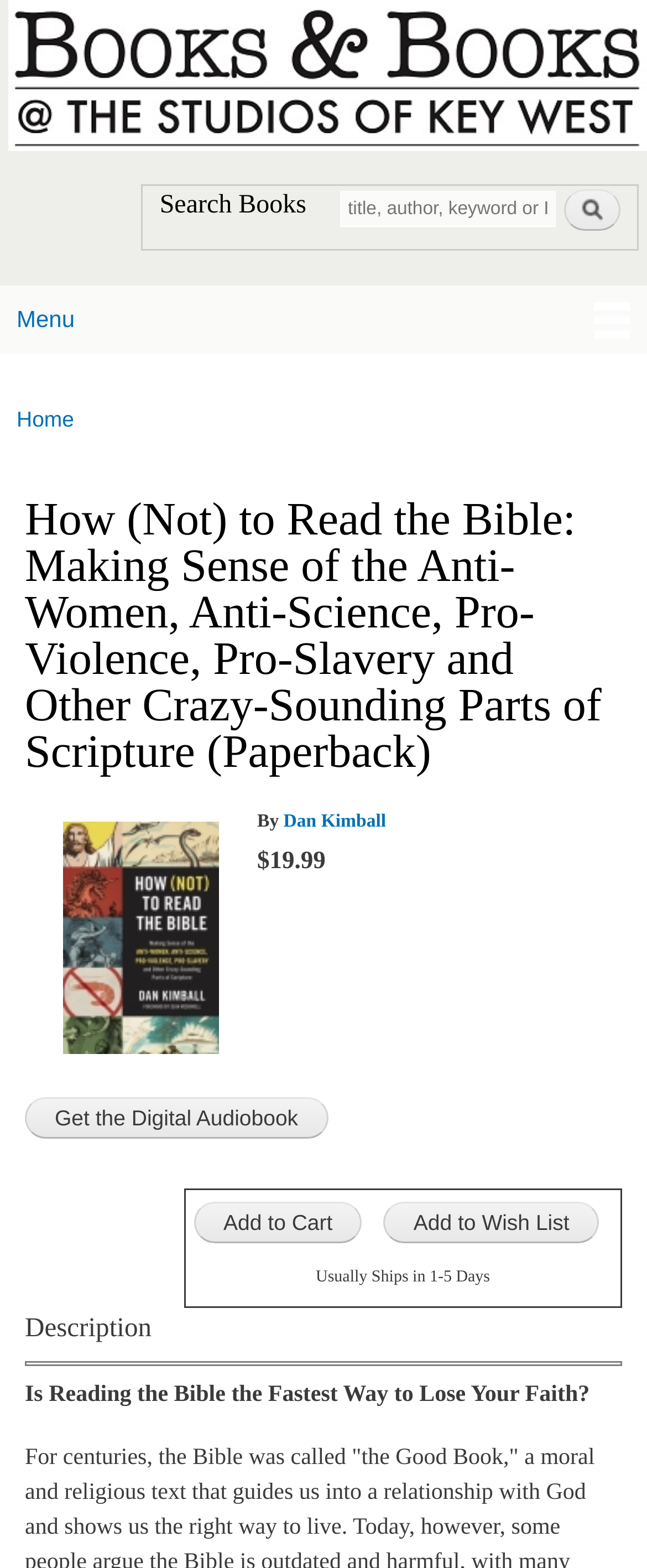Could you provide the bounding box coordinates for the portion of the screen to click to complete this instruction: "Click on the 'Home' link"?

[0.0, 0.0, 1.0, 0.102]